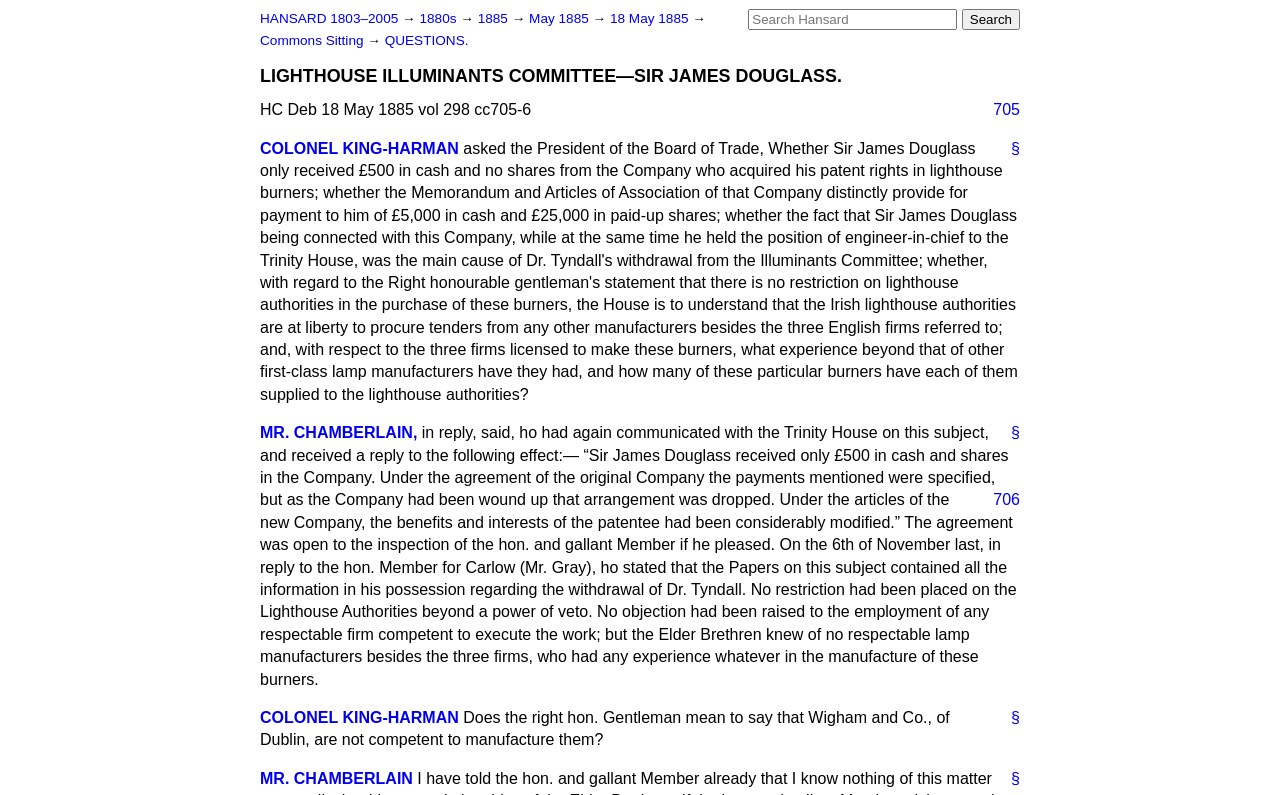Find the bounding box of the UI element described as follows: "May 1885".

[0.413, 0.014, 0.463, 0.033]